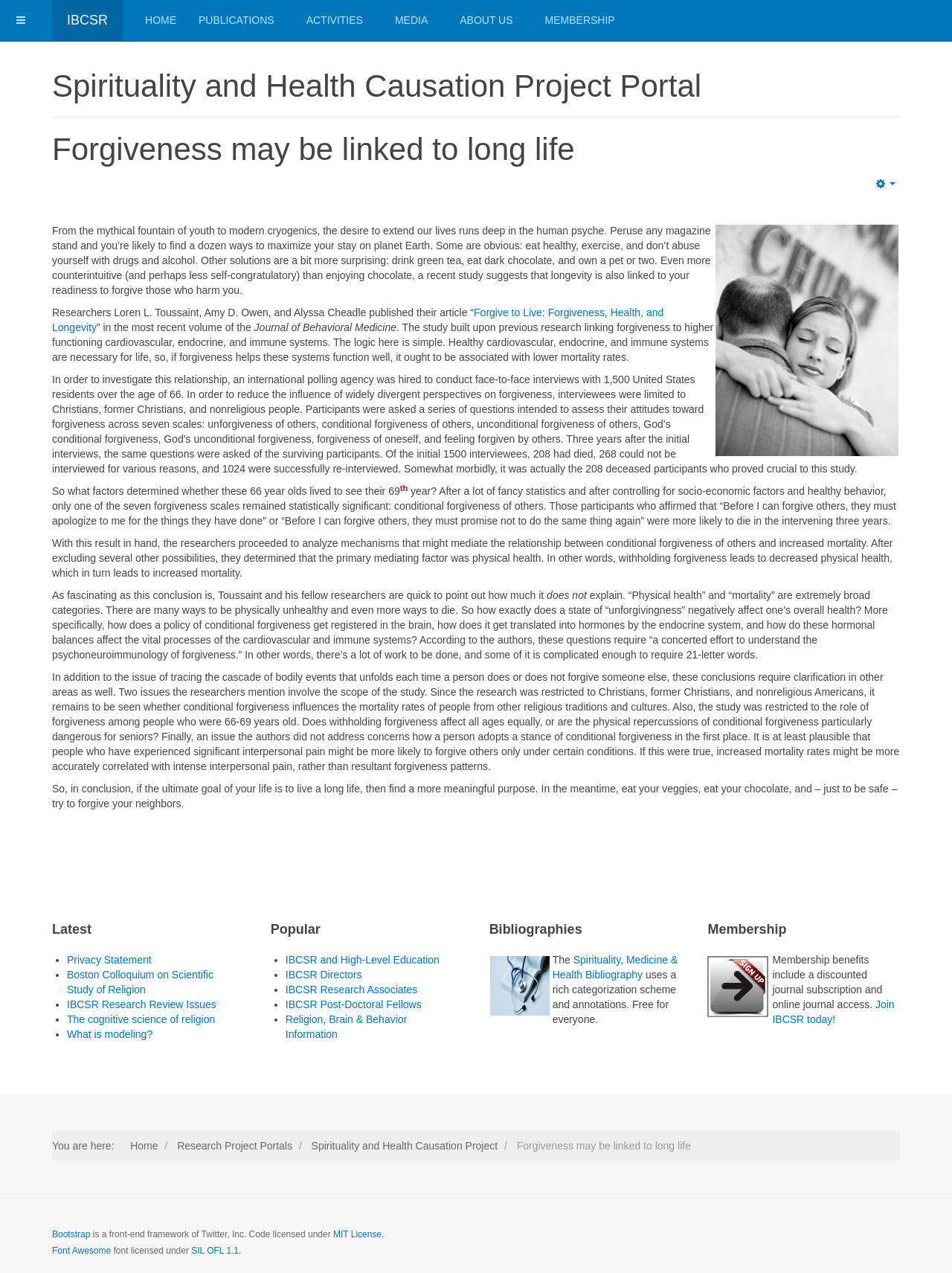Give a detailed account of the webpage.

The webpage is the research arm of the Center for Mind and Culture, specifically the Institute for the Bio-Cultural Study of Religion (IBCSR). At the top of the page, there is a navigation bar with several links, including "HOME", "PUBLICATIONS", "ACTIVITIES", "MEDIA", "ABOUT US", and "MEMBERSHIP". Below the navigation bar, there is a heading that reads "Spirituality and Health Causation Project Portal".

The main content of the page is an article titled "Forgiveness may be linked to long life". The article discusses a study that found a link between forgiveness and longevity. The study, published in the Journal of Behavioral Medicine, found that people who were more likely to forgive others were also more likely to live longer. The article goes on to explain the methodology of the study and the implications of the findings.

To the right of the article, there is an image related to forgiveness. Below the article, there are several links to related resources, including a bibliography on spirituality, medicine, and health.

At the bottom of the page, there are several sections, including "Latest", "Popular", and "Bibliographies", which contain links to other research projects and resources. There is also a "Membership" section, which describes the benefits of joining IBCSR.

Finally, at the very bottom of the page, there is a navigation breadcrumb trail that shows the user's current location on the website, as well as links to the home page and other related pages.